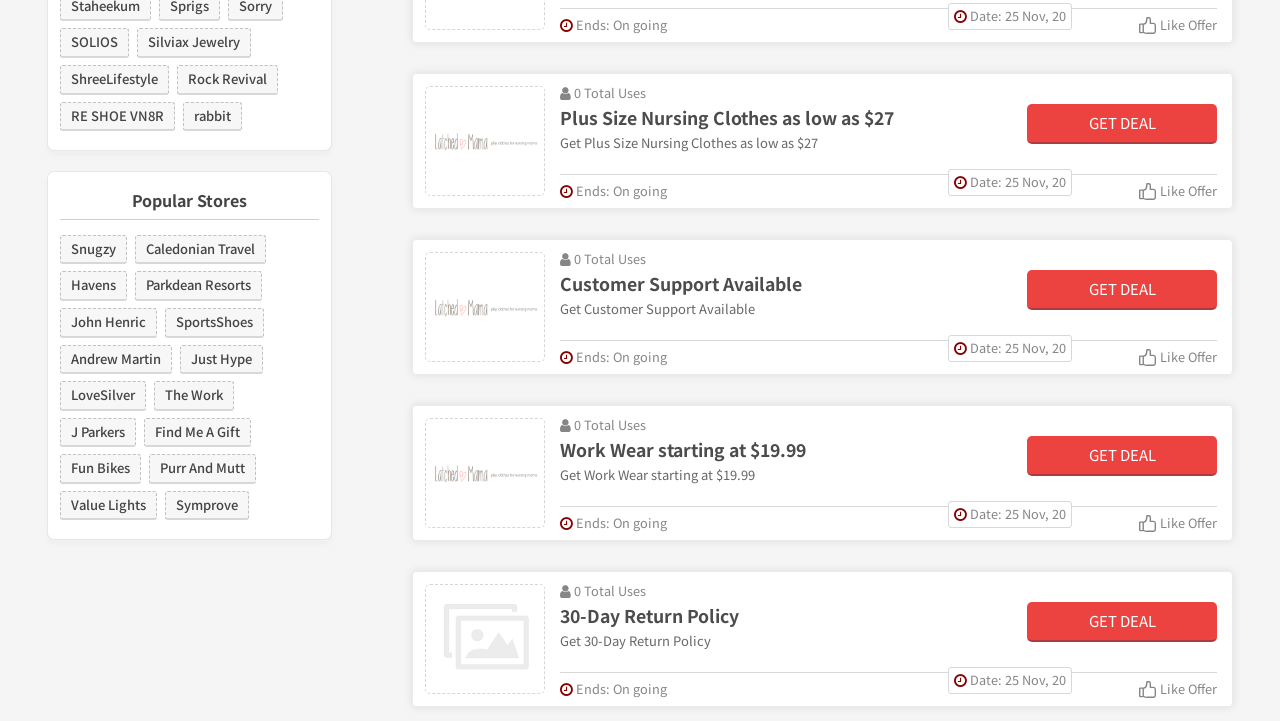Give a concise answer using one word or a phrase to the following question:
What is the return policy of one of the stores?

30-Day Return Policy